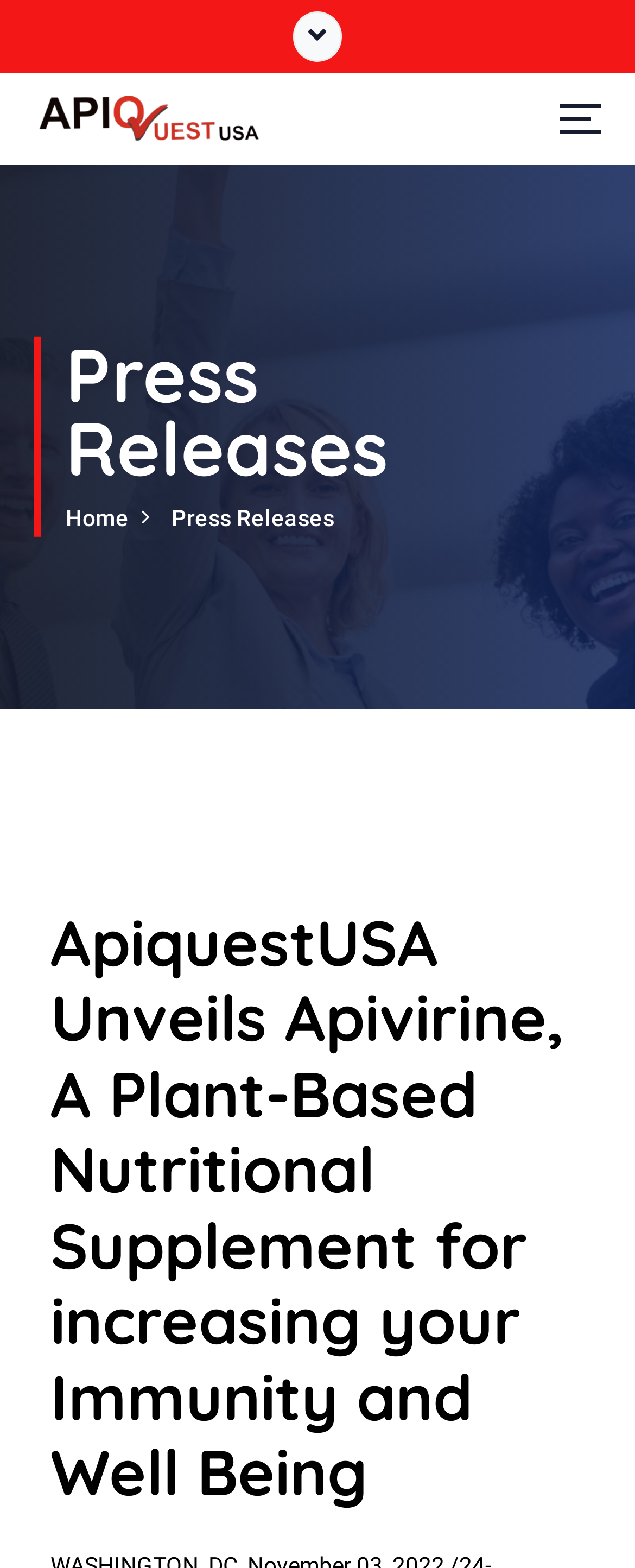Provide a brief response to the question below using a single word or phrase: 
What is the topic of the press release?

Apivirine